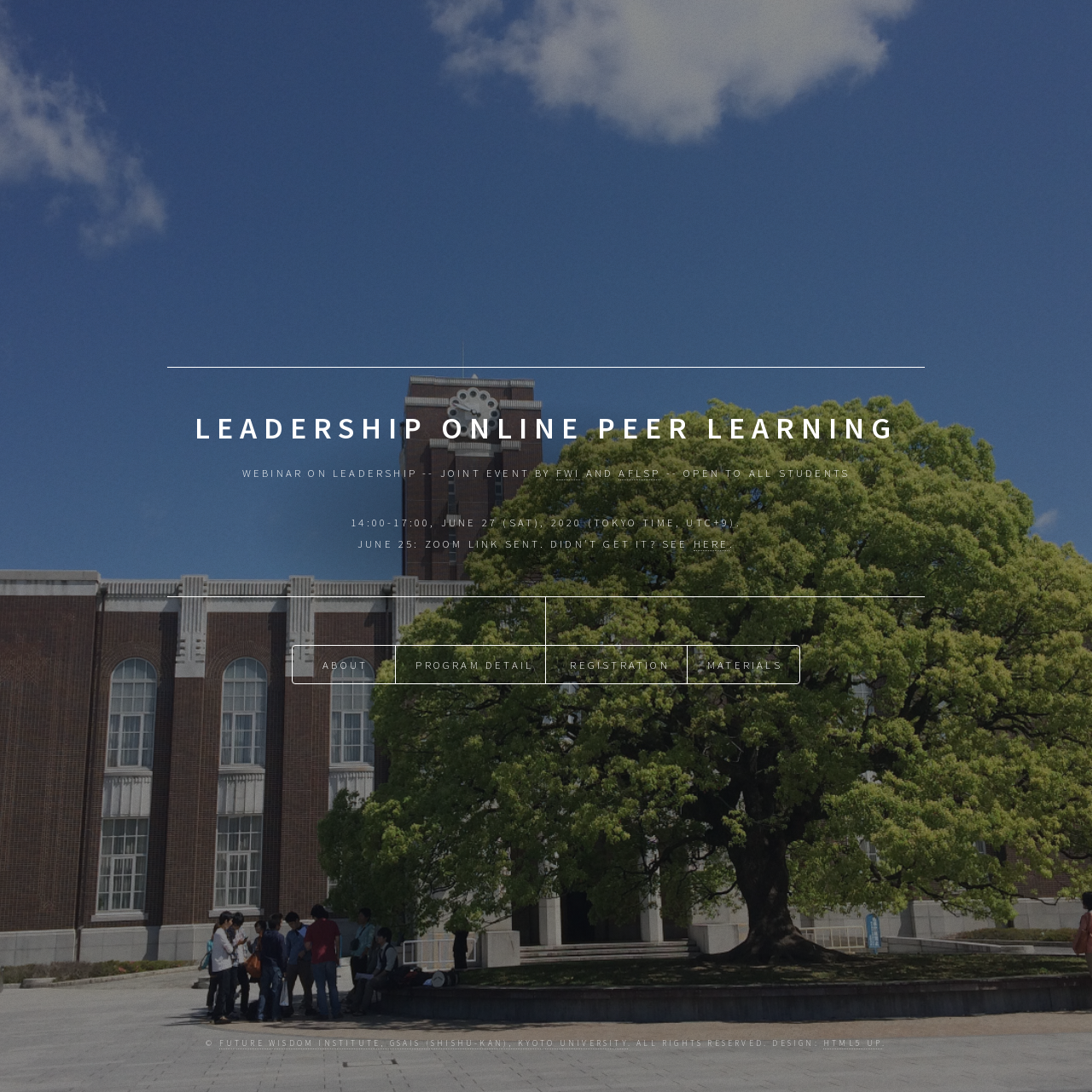Bounding box coordinates are given in the format (top-left x, top-left y, bottom-right x, bottom-right y). All values should be floating point numbers between 0 and 1. Provide the bounding box coordinate for the UI element described as: HTML5 UP

[0.754, 0.951, 0.808, 0.961]